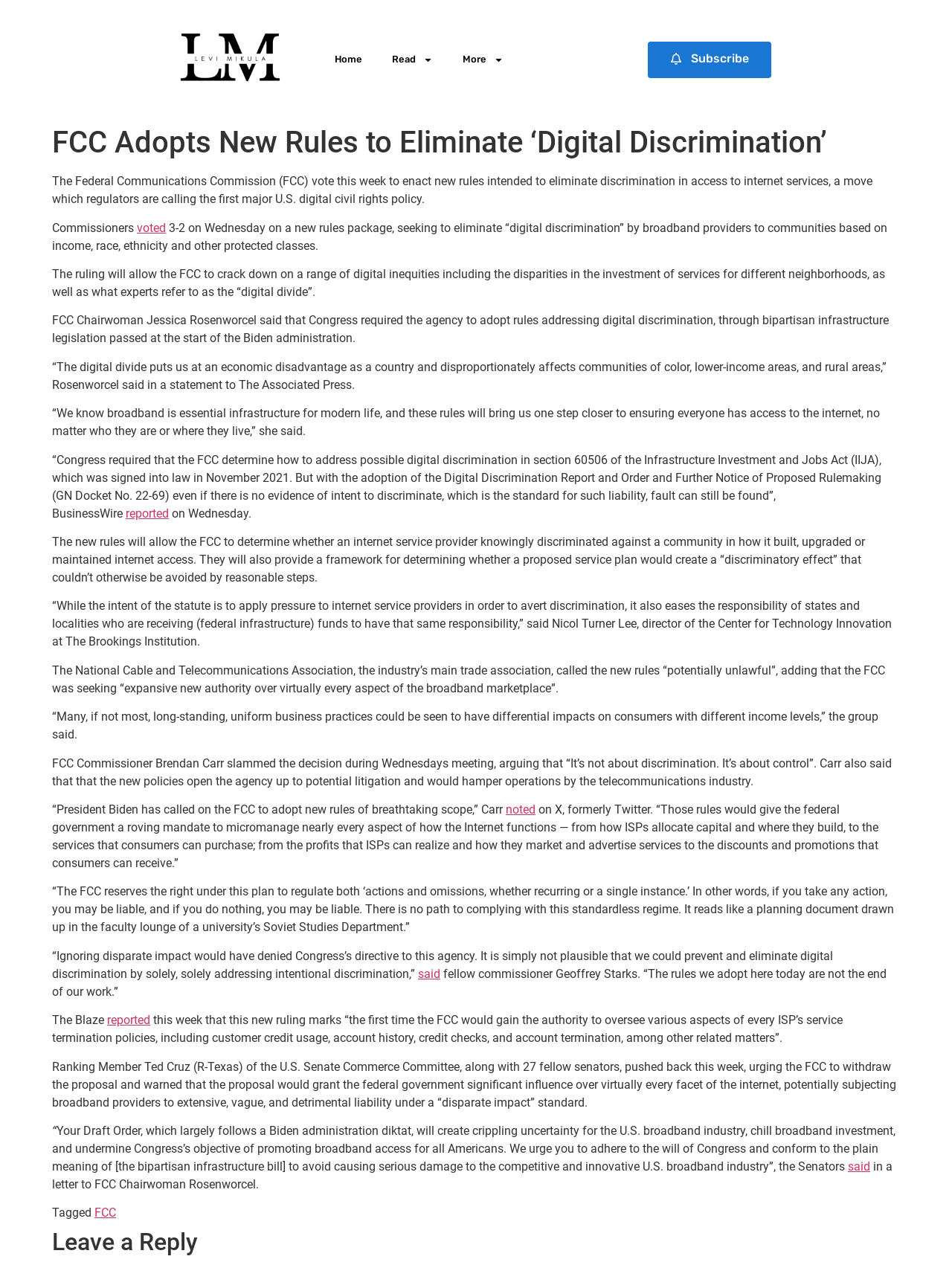Identify and provide the title of the webpage.

FCC Adopts New Rules to Eliminate ‘Digital Discrimination’